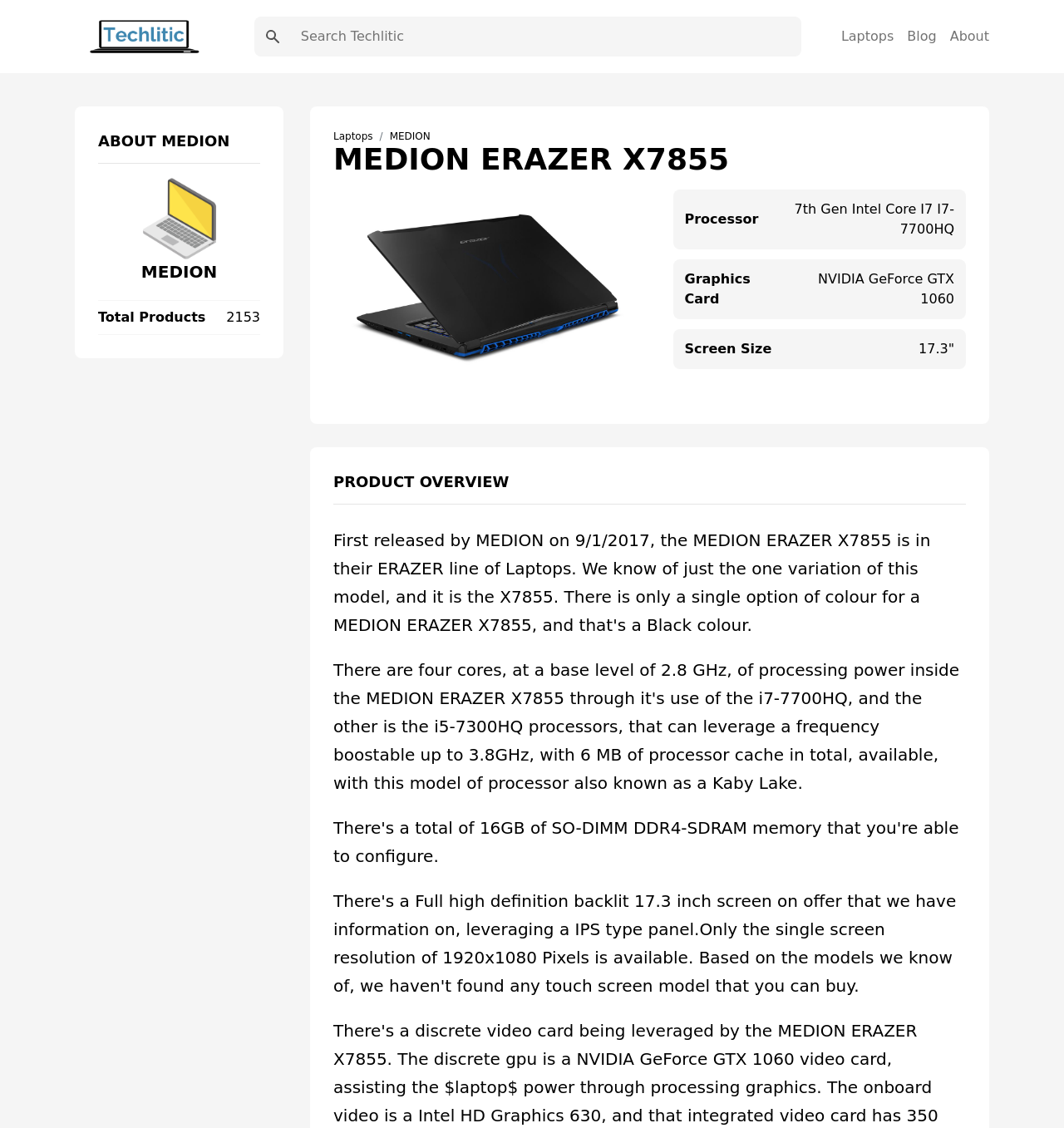What is the graphics card of the laptop?
Using the image, give a concise answer in the form of a single word or short phrase.

NVIDIA GeForce GTX 1060